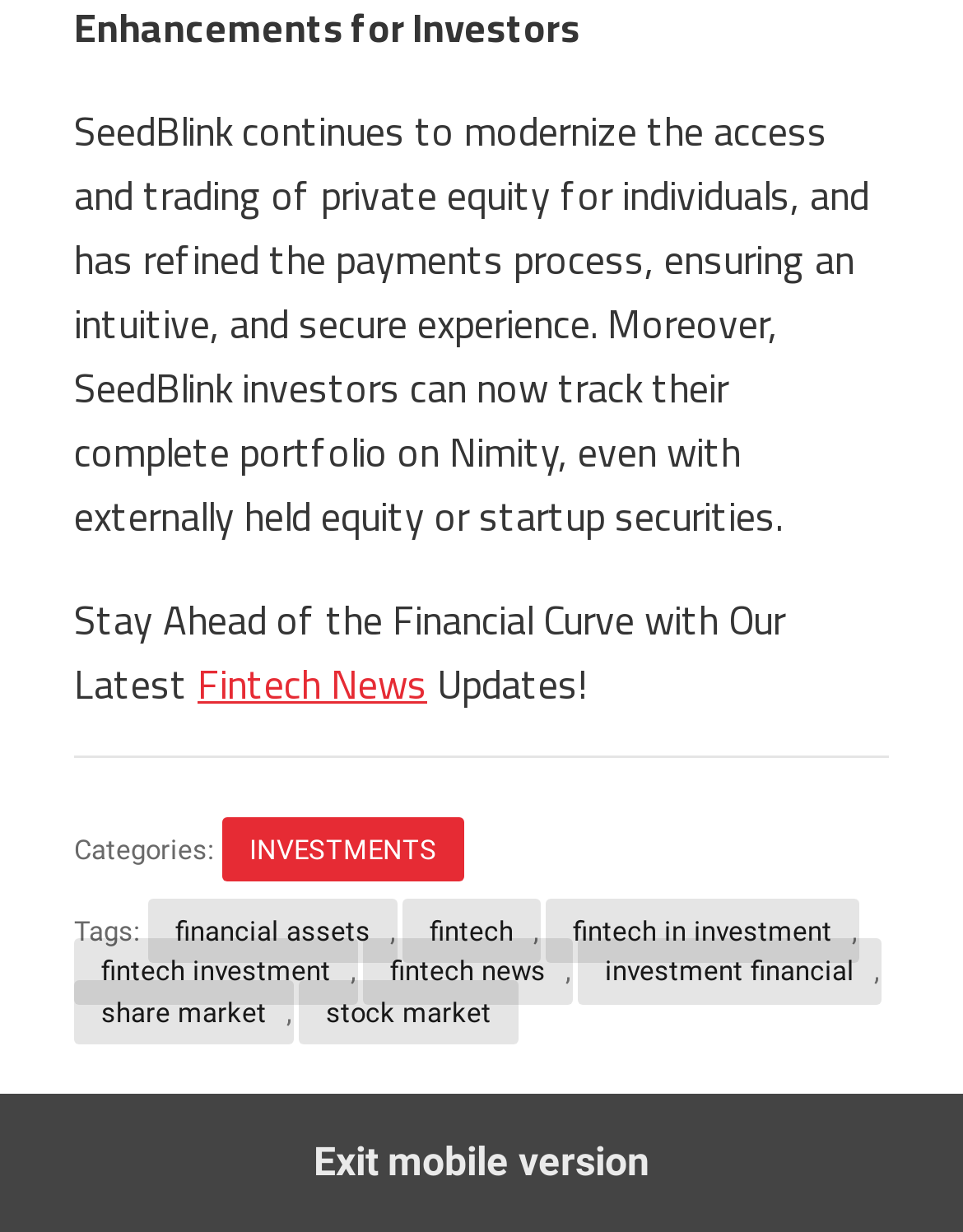Answer the question with a brief word or phrase:
What categories are listed in the footer?

INVESTMENTS